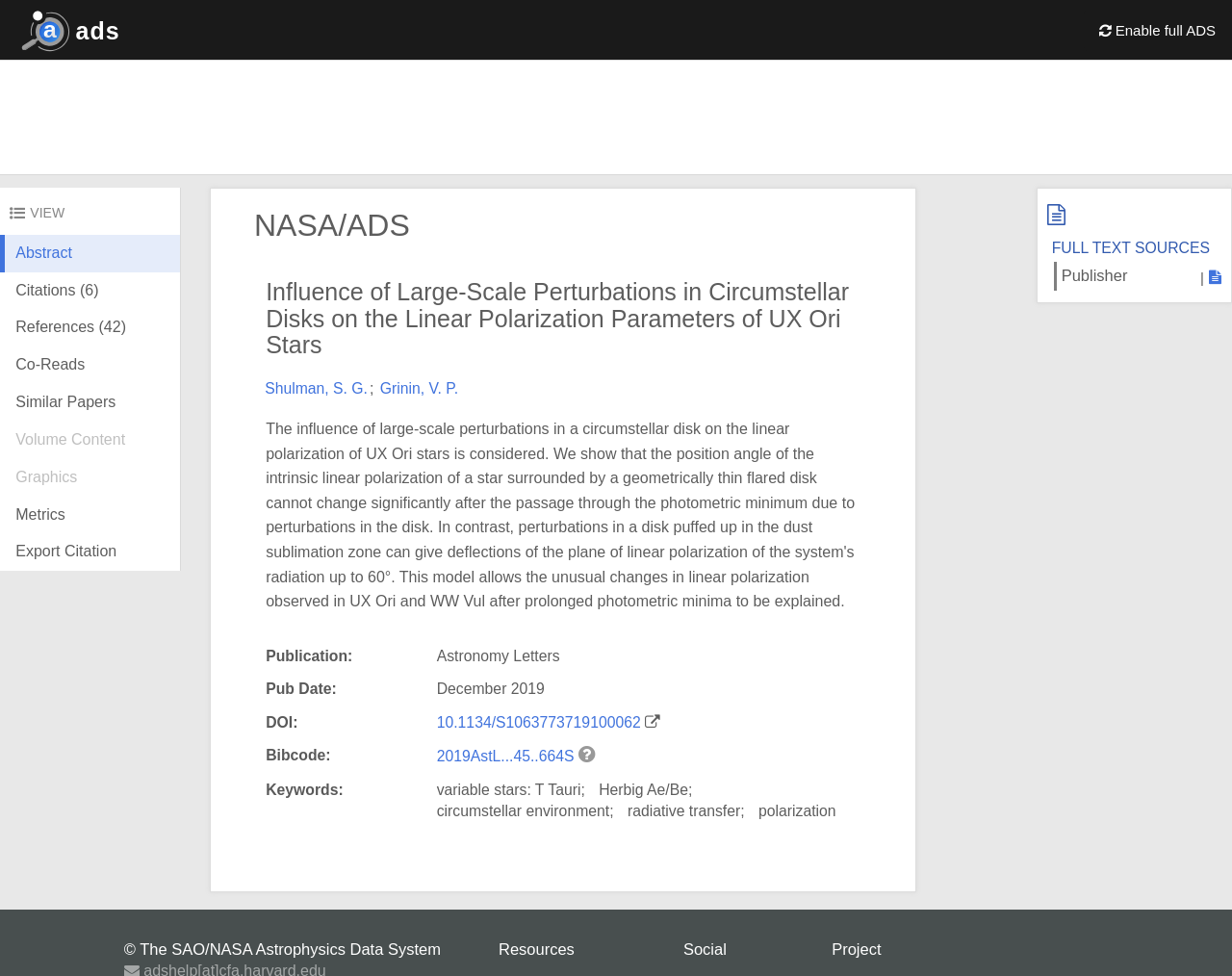Using details from the image, please answer the following question comprehensively:
What is the name of the star system discussed in this article?

The article's title, 'Influence of Large-Scale Perturbations in Circumstellar Disks on the Linear Polarization Parameters of UX Ori Stars', indicates that the star system being discussed is UX Ori.